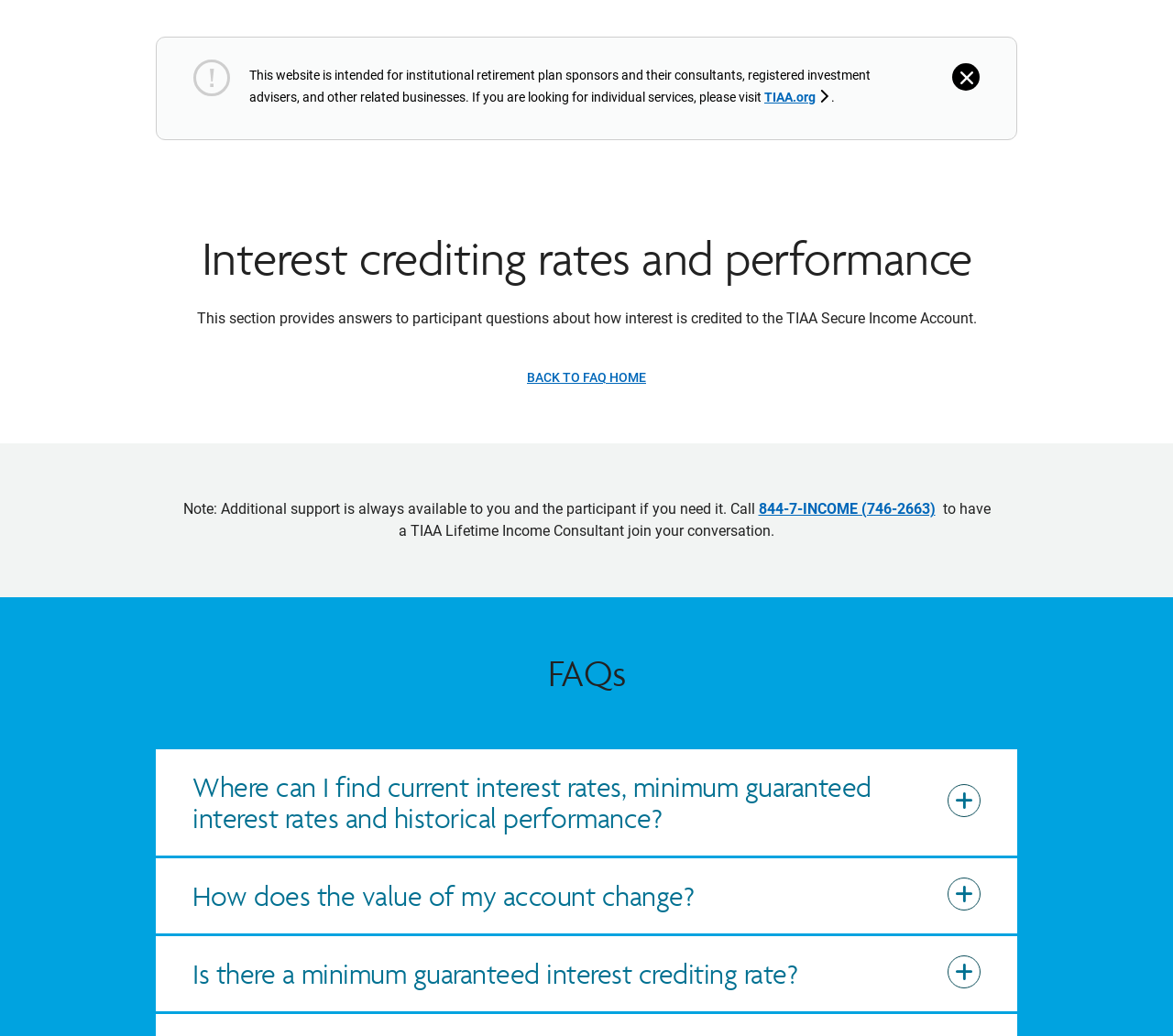Describe all the key features and sections of the webpage thoroughly.

This webpage is about interest crediting rates and performance, specifically for institutional retirement plan sponsors and their consultants. At the top, there is a notification message stating that the website is intended for institutional retirement plan sponsors and their consultants, and provides a link to TIAA.org for individual services. A "Close" button is located to the right of this message.

Below the notification, the main content is divided into sections. The first section has a heading "Interest crediting rates and performance" and a brief description of the section's purpose. There is also a link to "BACK TO FAQ HOME" located below the description.

The next section provides additional support information, including a phone number to call for assistance. A TIAA Lifetime Income Consultant can be requested to join the conversation.

Further down, there is a section titled "FAQs" with three questions related to interest rates and account performance. Each question is a collapsible button that can be expanded to reveal the answer. The questions are "Where can I find current interest rates, minimum guaranteed interest rates and historical performance?", "How does the value of my account change?", and "Is there a minimum guaranteed interest crediting rate?".